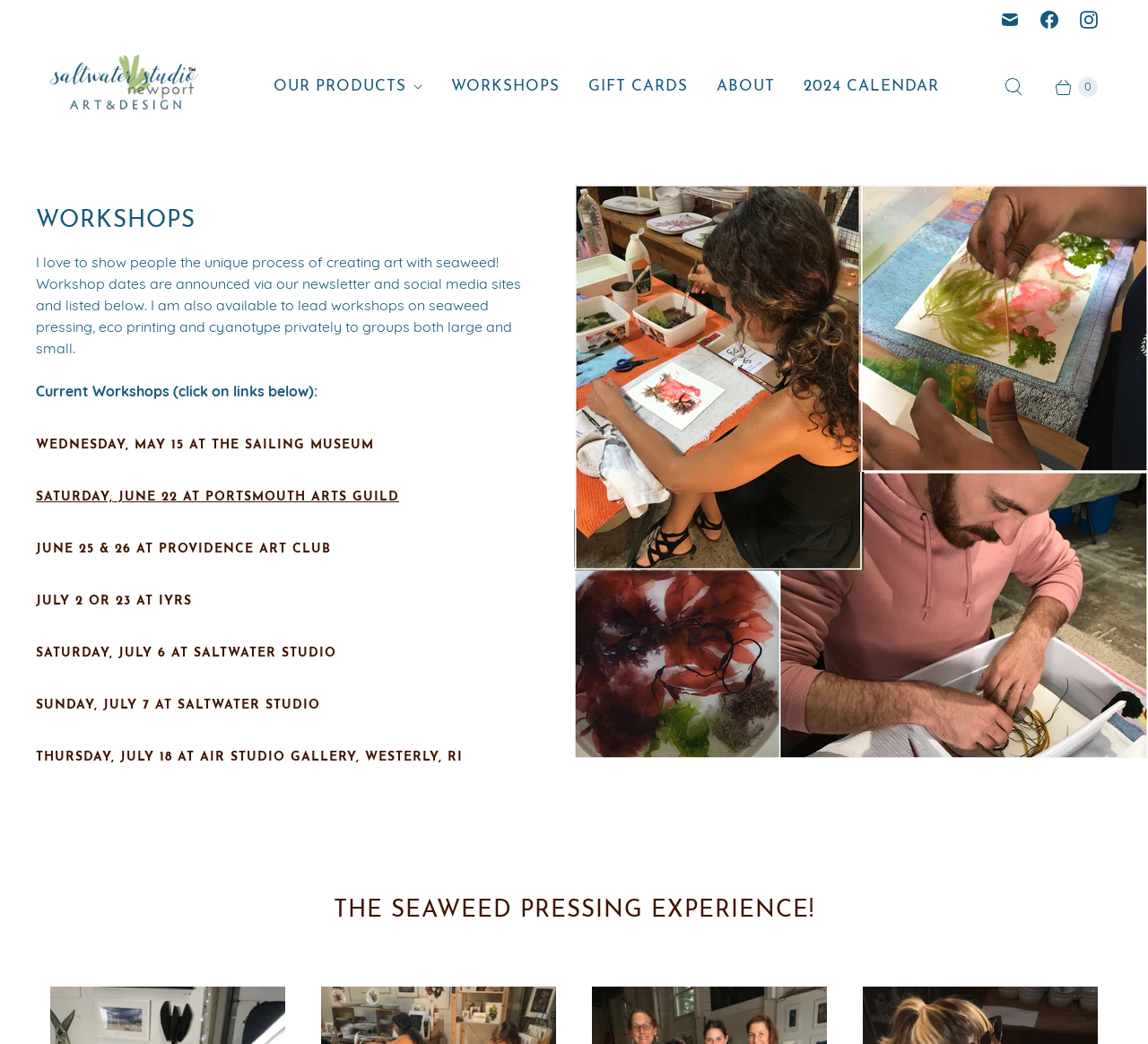Identify the bounding box coordinates of the region that should be clicked to execute the following instruction: "Learn about Saltwater Studio Newport on Facebook".

[0.897, 0.0, 0.931, 0.038]